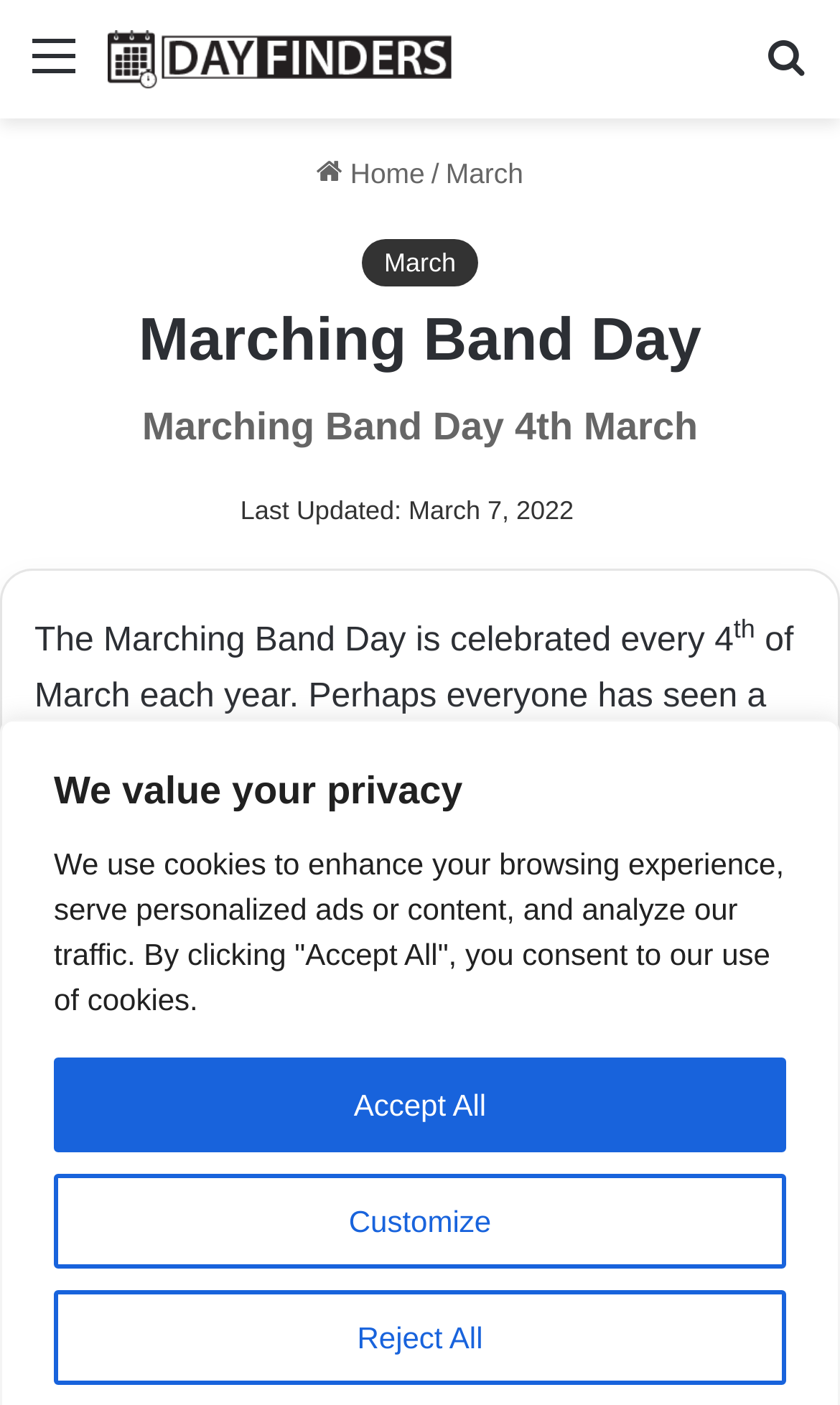Using the webpage screenshot, find the UI element described by Kanayile Kalyana Nalil Lyrics. Provide the bounding box coordinates in the format (top-left x, top-left y, bottom-right x, bottom-right y), ensuring all values are floating point numbers between 0 and 1.

None